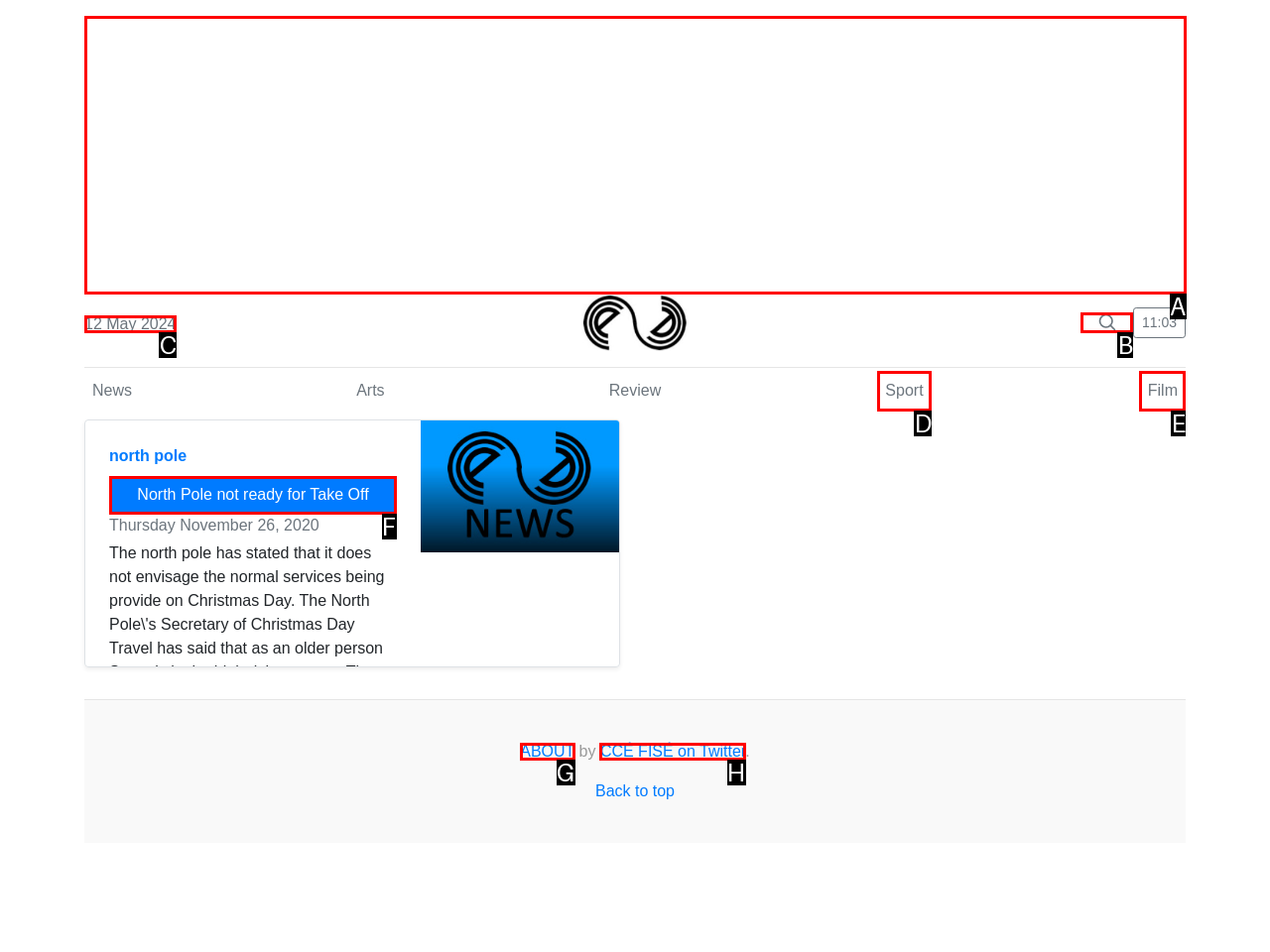Select the letter of the element you need to click to complete this task: Read about North Pole not ready for Take Off
Answer using the letter from the specified choices.

F